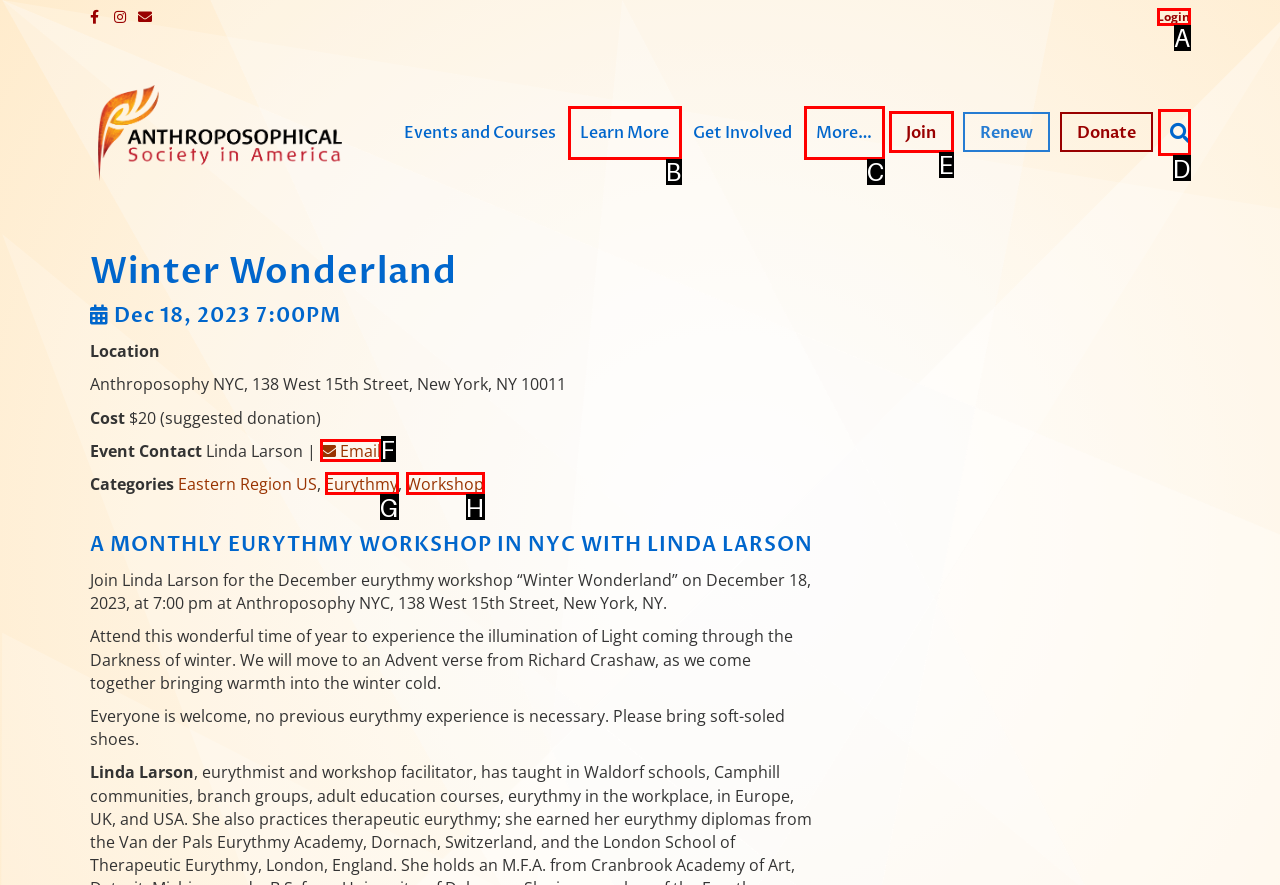Among the marked elements in the screenshot, which letter corresponds to the UI element needed for the task: Search for something?

D